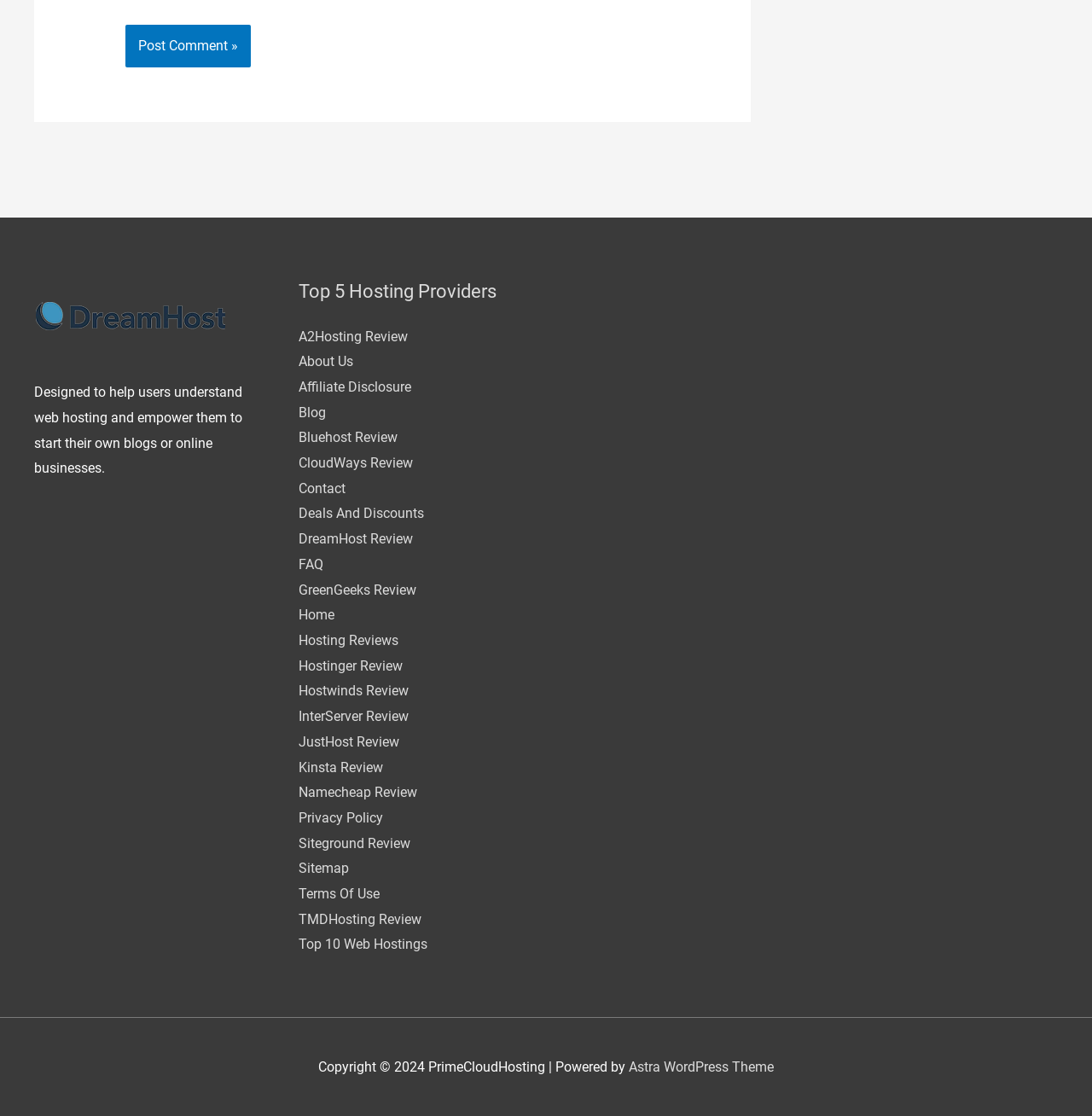Identify the bounding box coordinates for the element you need to click to achieve the following task: "Visit 'Blog'". Provide the bounding box coordinates as four float numbers between 0 and 1, in the form [left, top, right, bottom].

[0.273, 0.362, 0.298, 0.377]